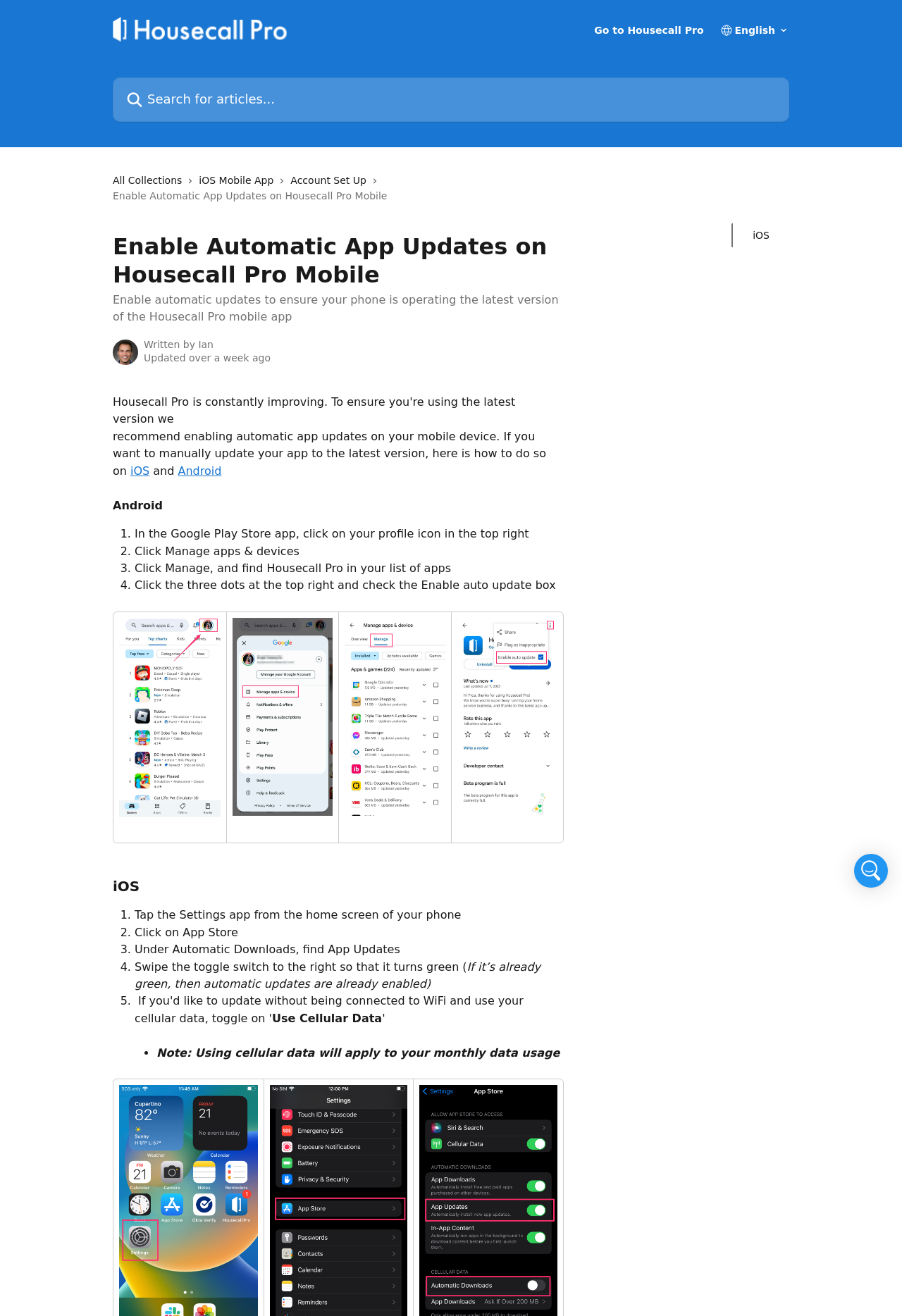Give a one-word or short phrase answer to this question: 
What is the author's recommendation for mobile devices?

Enable automatic updates